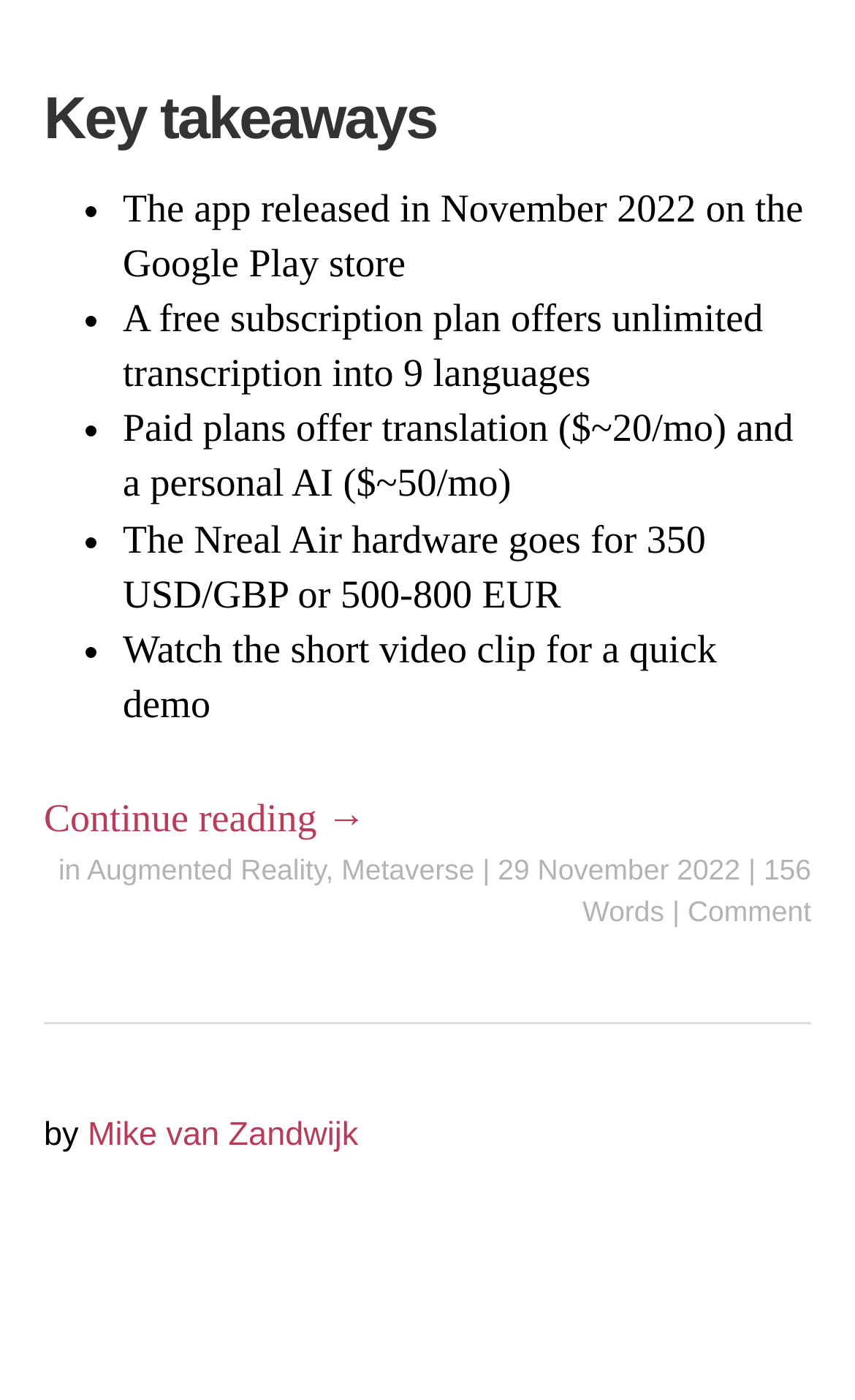Provide the bounding box coordinates in the format (top-left x, top-left y, bottom-right x, bottom-right y). All values are floating point numbers between 0 and 1. Determine the bounding box coordinate of the UI element described as: Augmented Reality

[0.102, 0.609, 0.381, 0.632]